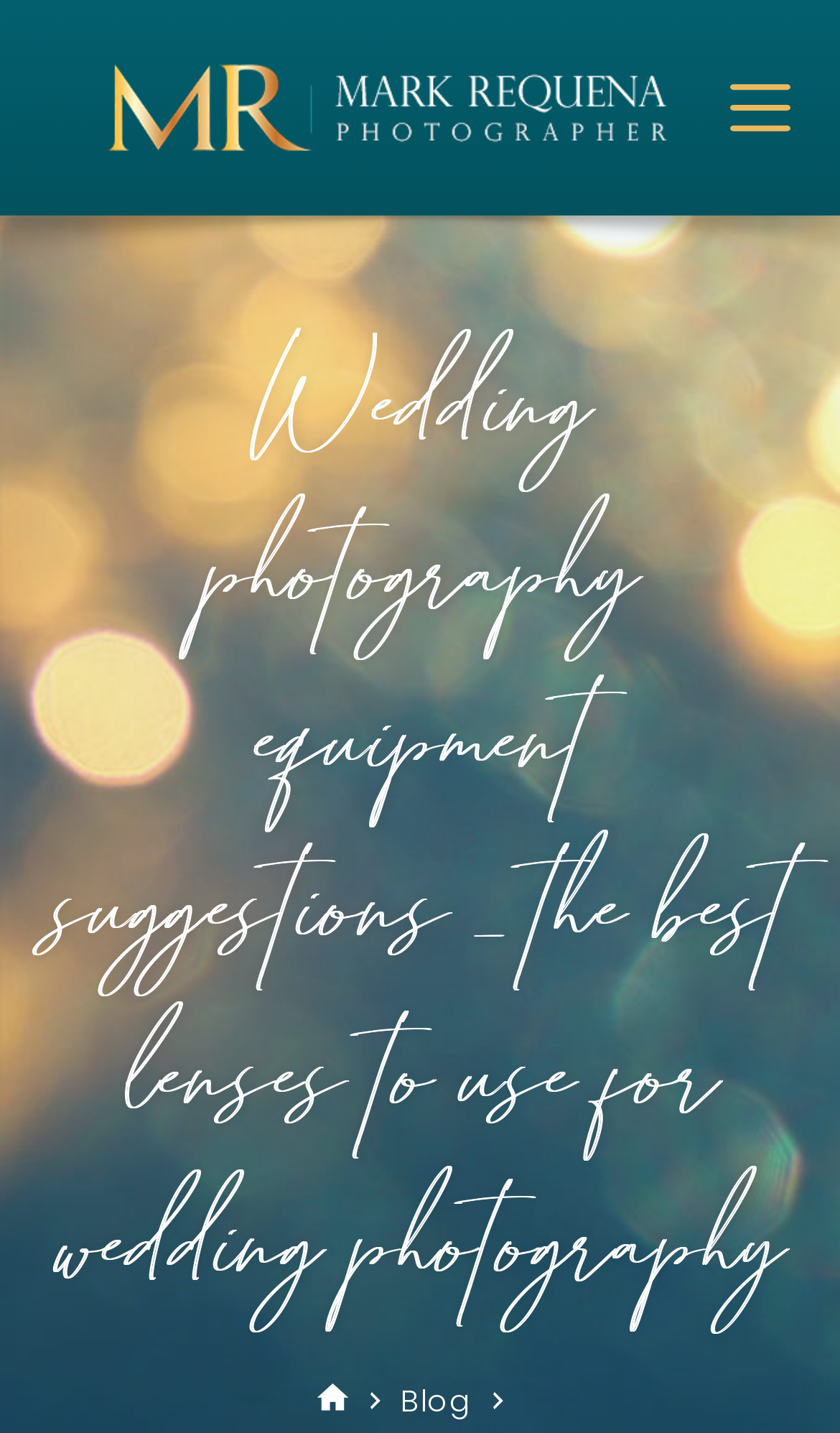Answer the question using only a single word or phrase: 
How many main sections are on the webpage?

2